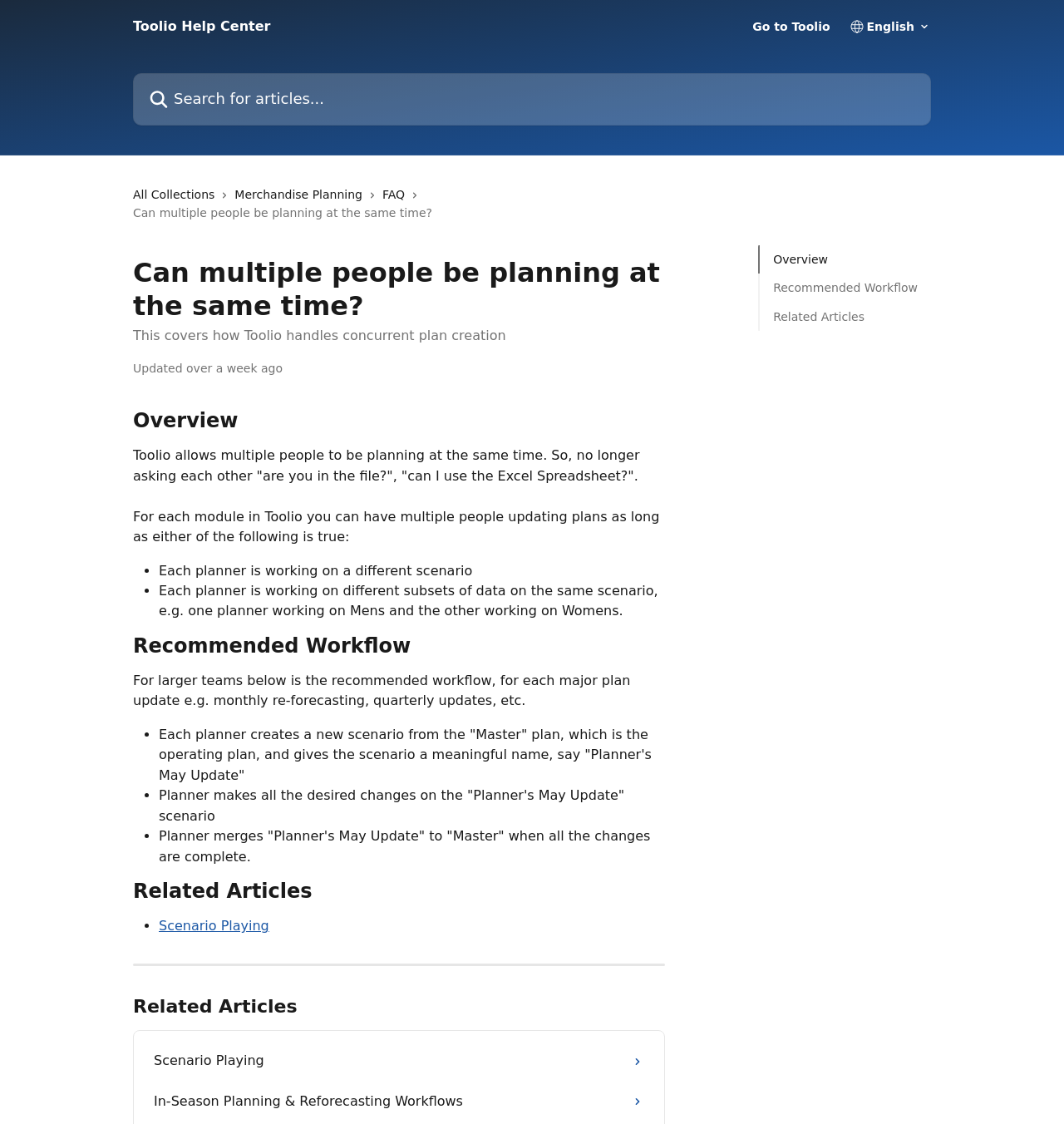Locate the bounding box coordinates of the clickable region to complete the following instruction: "Learn about Scenario Playing."

[0.149, 0.817, 0.253, 0.831]